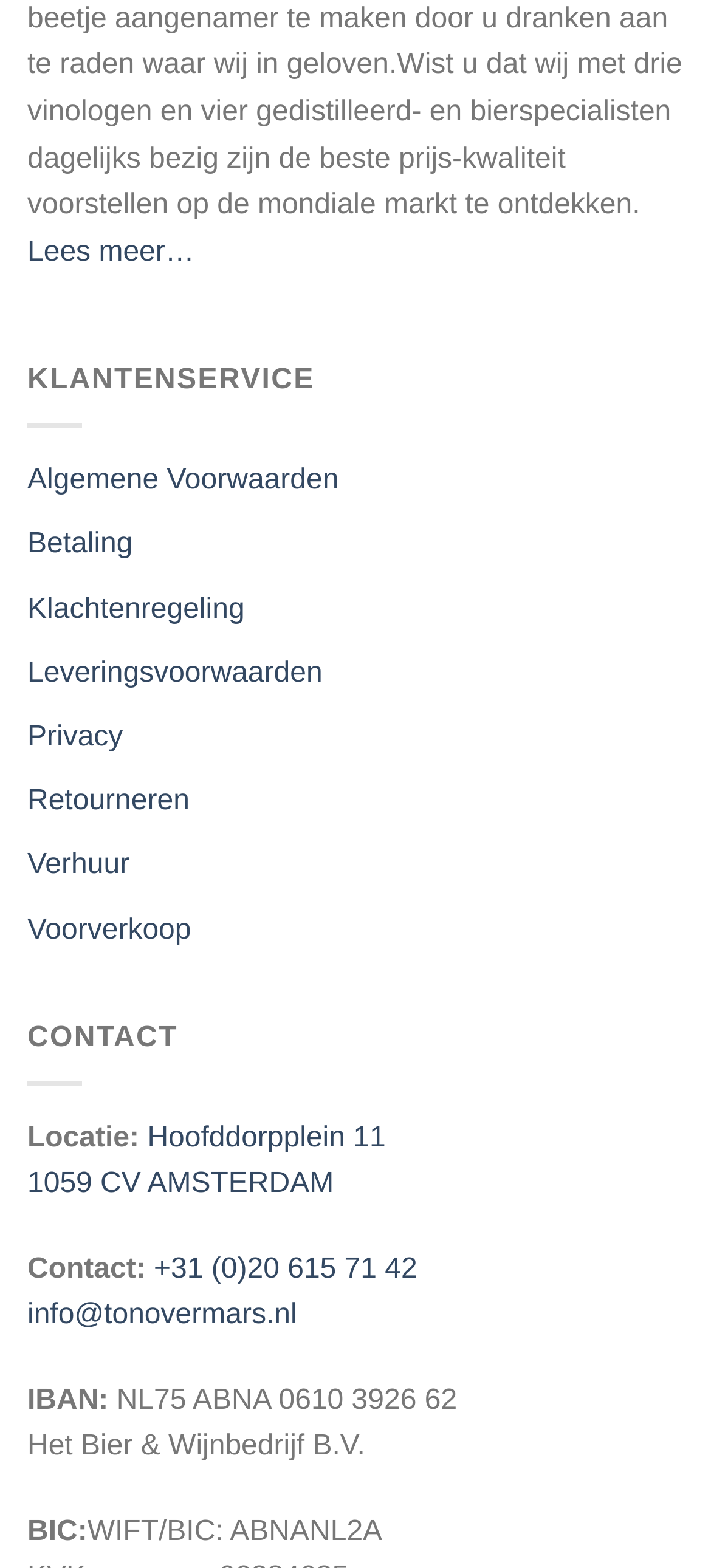Can you show the bounding box coordinates of the region to click on to complete the task described in the instruction: "Send an email to 'info@tonovermars.nl'"?

[0.038, 0.829, 0.418, 0.849]